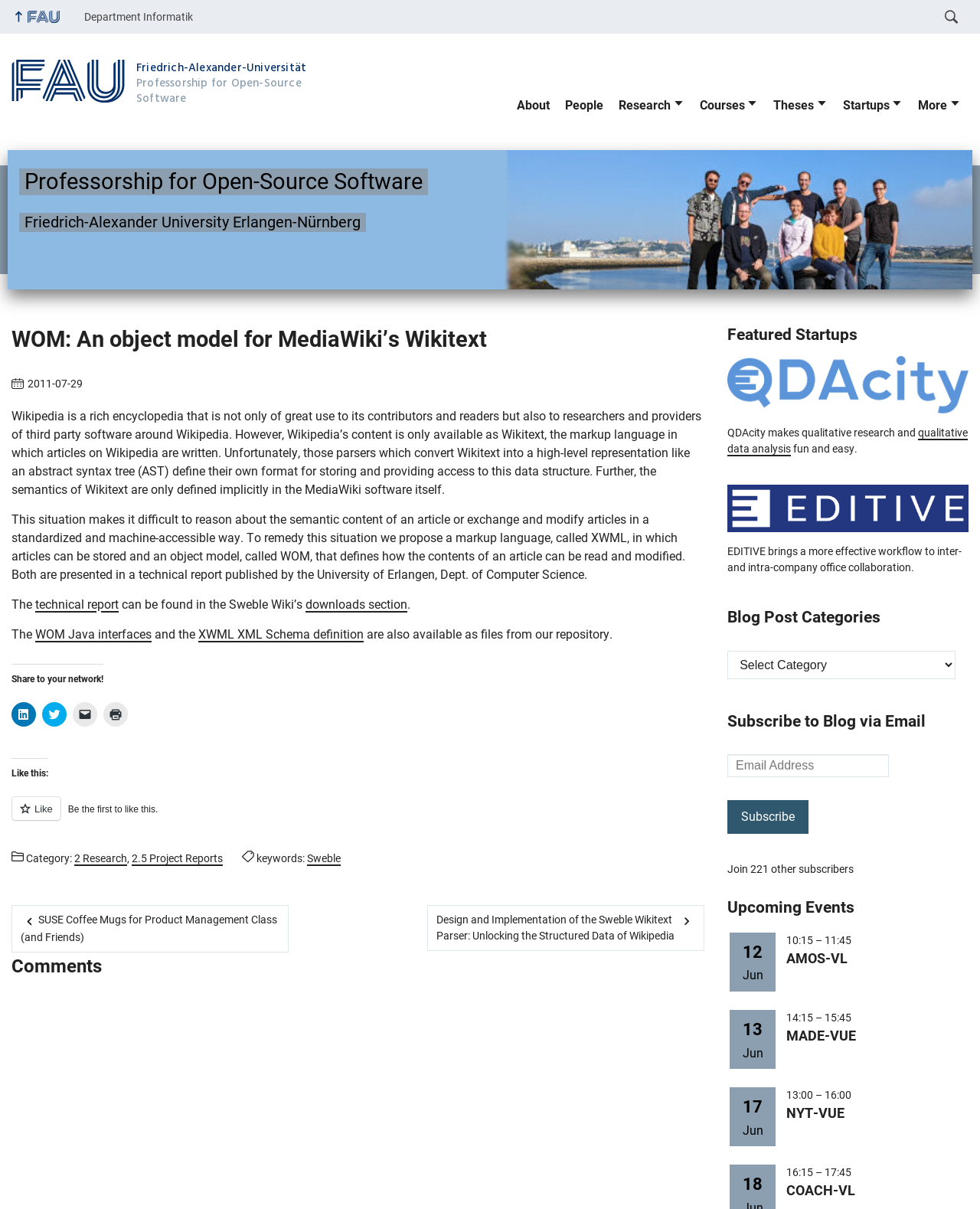Provide a thorough summary of the webpage.

This webpage is about the Professorship for Open-Source Software, specifically focusing on the WOM (Wiki Object Model) project. At the top, there is a navigation bar with links to the central FAU website, the department of computer science, and a search function. Below this, there is a main navigation menu with links to sections such as "About", "People", "Research", "Courses", "Theses", and "Startups".

The main content of the page is divided into several sections. The first section has a heading "WOM: An object model for MediaWiki's Wikitext" and provides a detailed description of the project, including its goals and motivations. This section also includes links to a technical report and Java interfaces related to the project.

Below this, there is a section with social media sharing links, allowing users to share the content on LinkedIn, Twitter, and other platforms. Next, there is a section with a heading "Like this:" and an iframe for liking or reblogging the content.

The page also includes a section with category and keyword links, as well as a post navigation section with links to previous and next posts. Additionally, there is a section with comments and a section featuring startups, including QDAcity and EDITIVE, with links to their logos and descriptions.

On the right-hand side of the page, there are several sections, including a section with blog post categories, a section for subscribing to the blog via email, and a section with upcoming events, including dates, times, and links to event details.